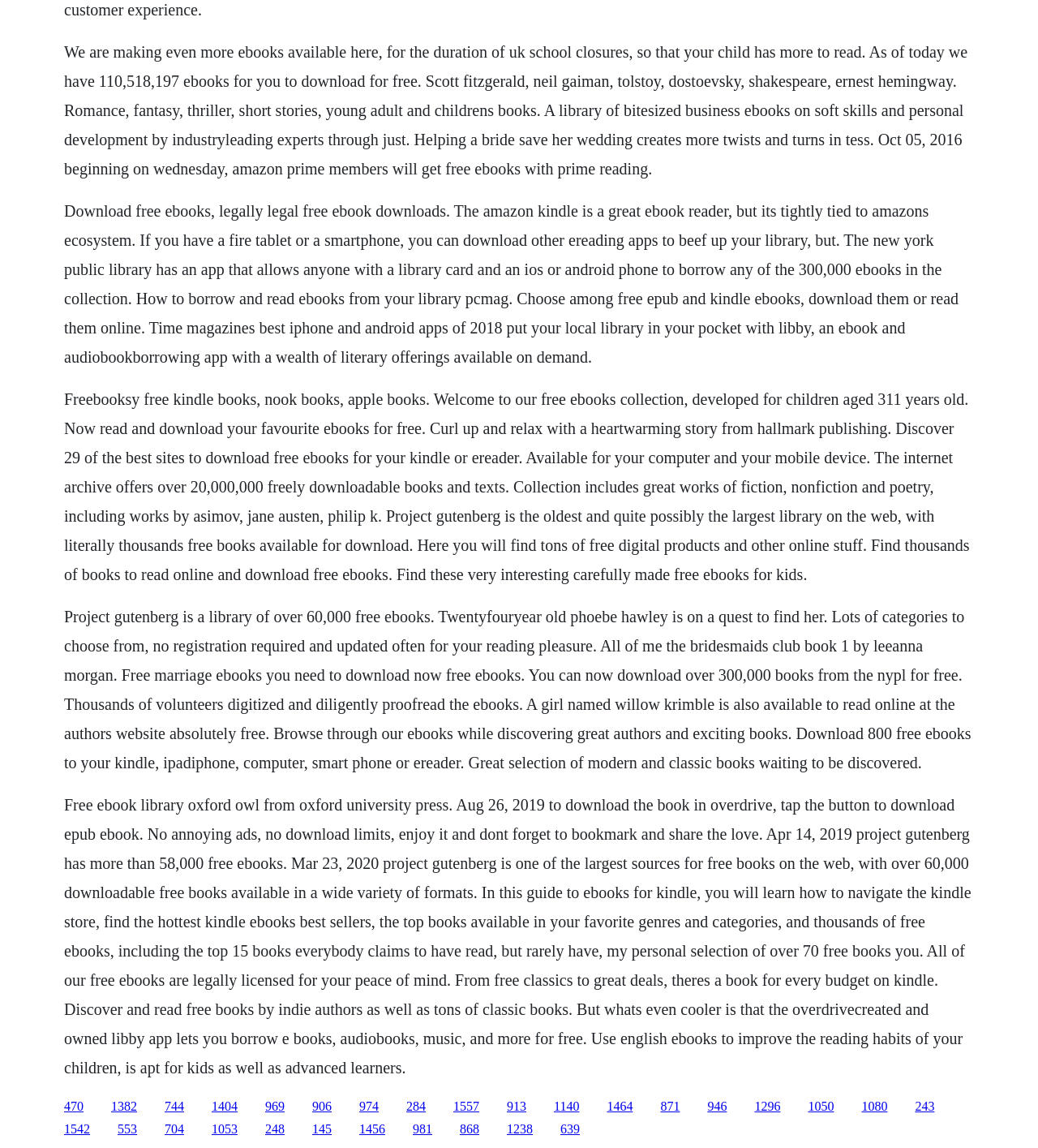Specify the bounding box coordinates of the area that needs to be clicked to achieve the following instruction: "Explore the free ebook collection".

[0.159, 0.978, 0.177, 0.99]